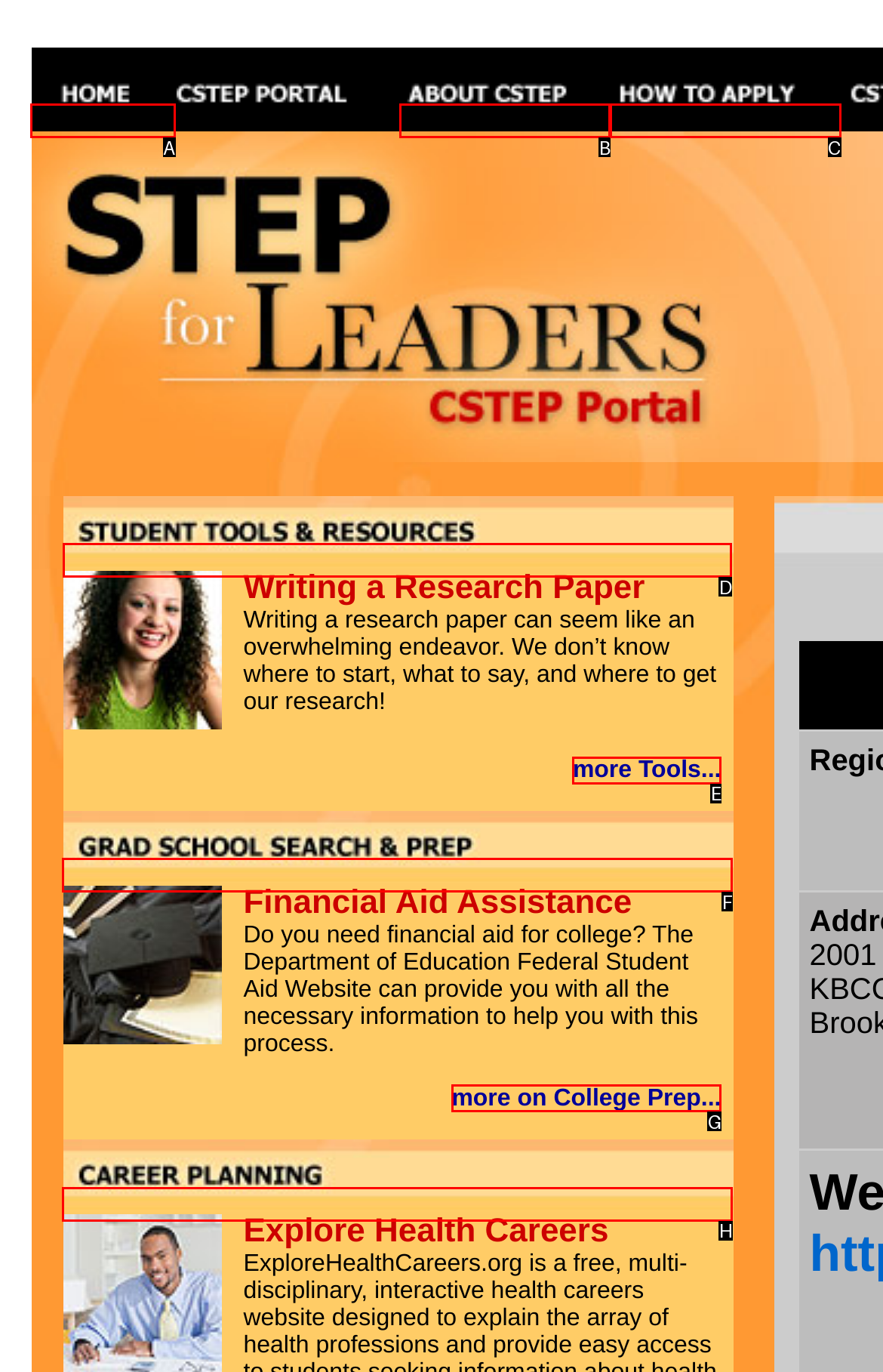Select the UI element that should be clicked to execute the following task: Explore Student Tools & Resources
Provide the letter of the correct choice from the given options.

D